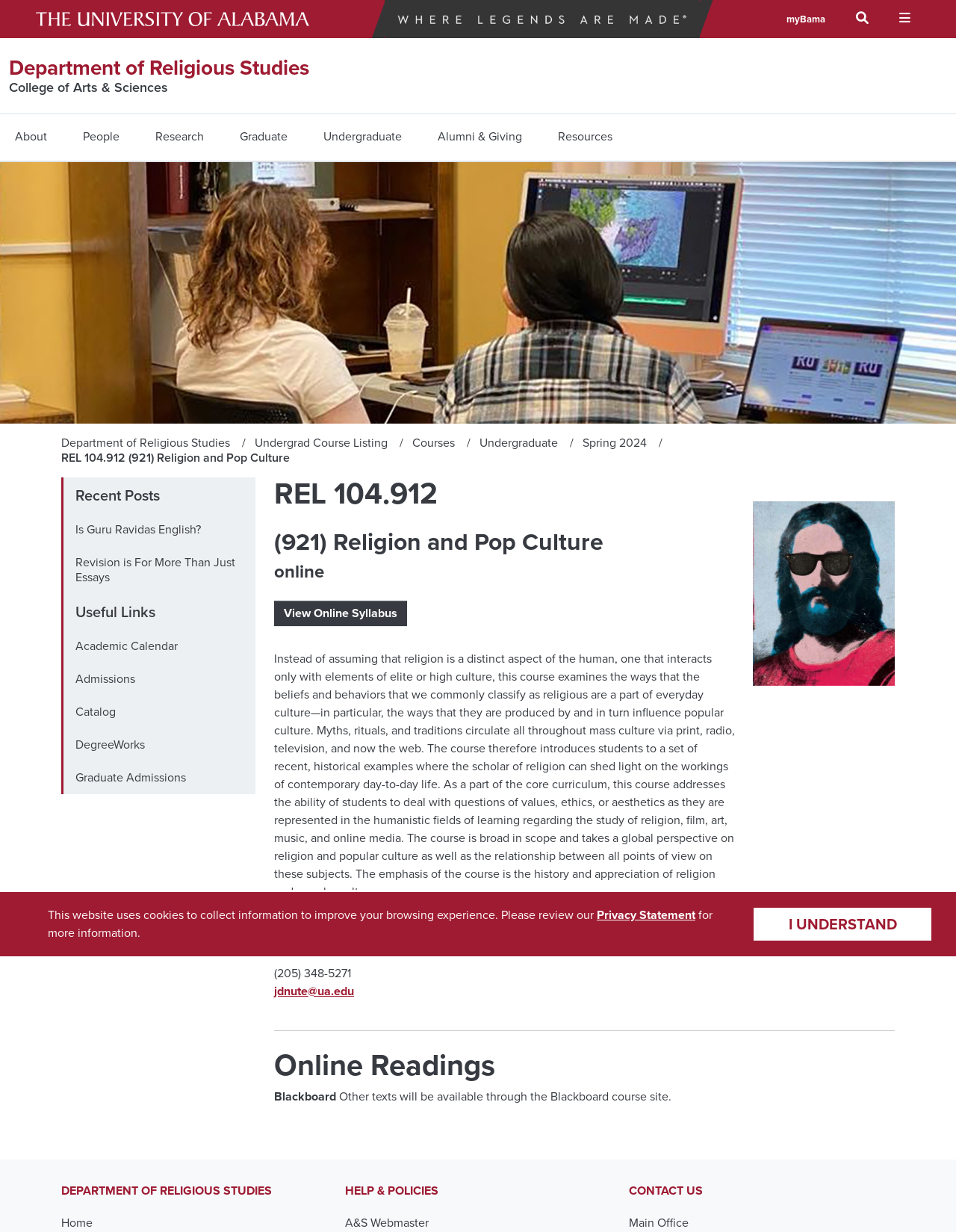Please identify the bounding box coordinates of the element that needs to be clicked to execute the following command: "Read the quote". Provide the bounding box using four float numbers between 0 and 1, formatted as [left, top, right, bottom].

None